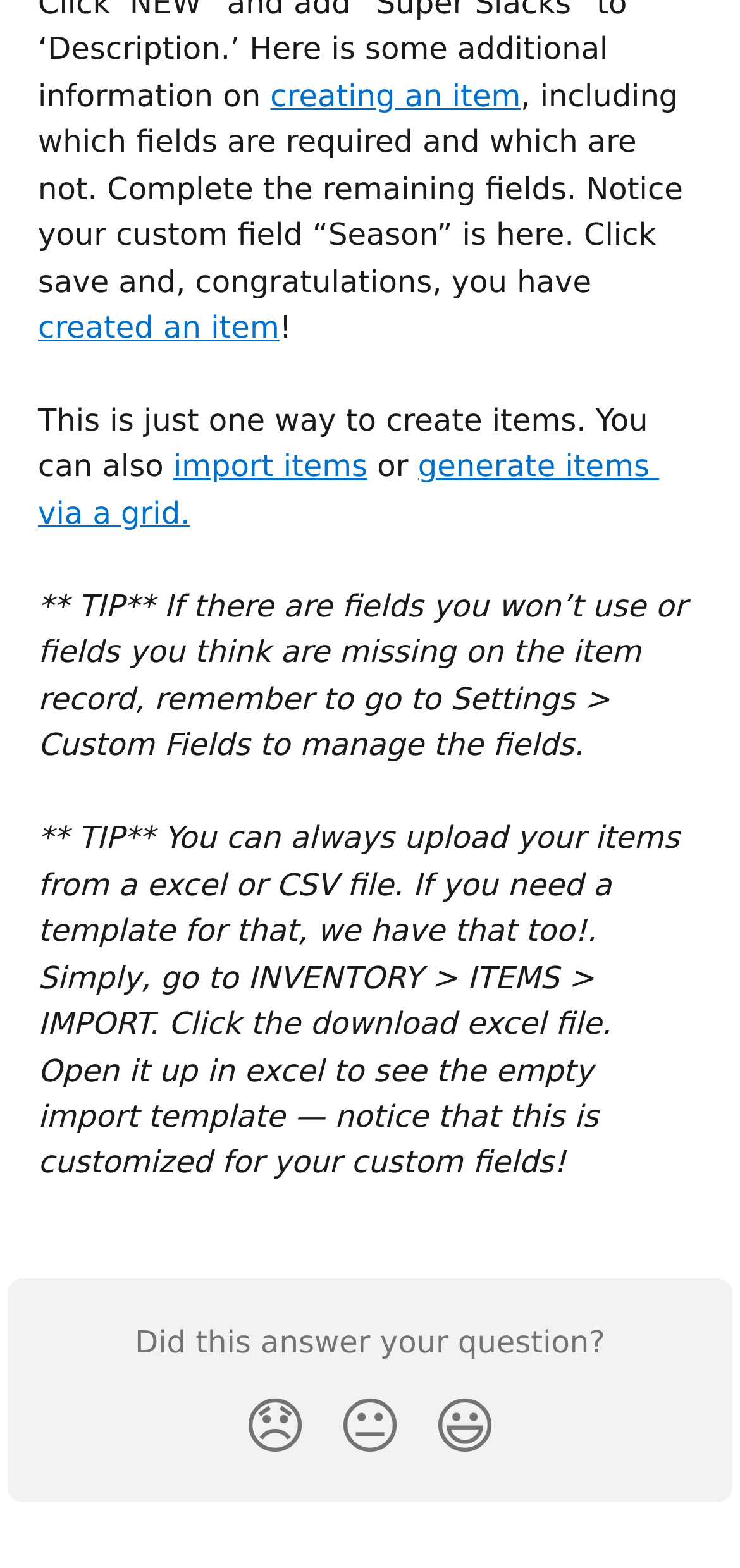Provide your answer to the question using just one word or phrase: What is the first step to create an item?

Click creating an item